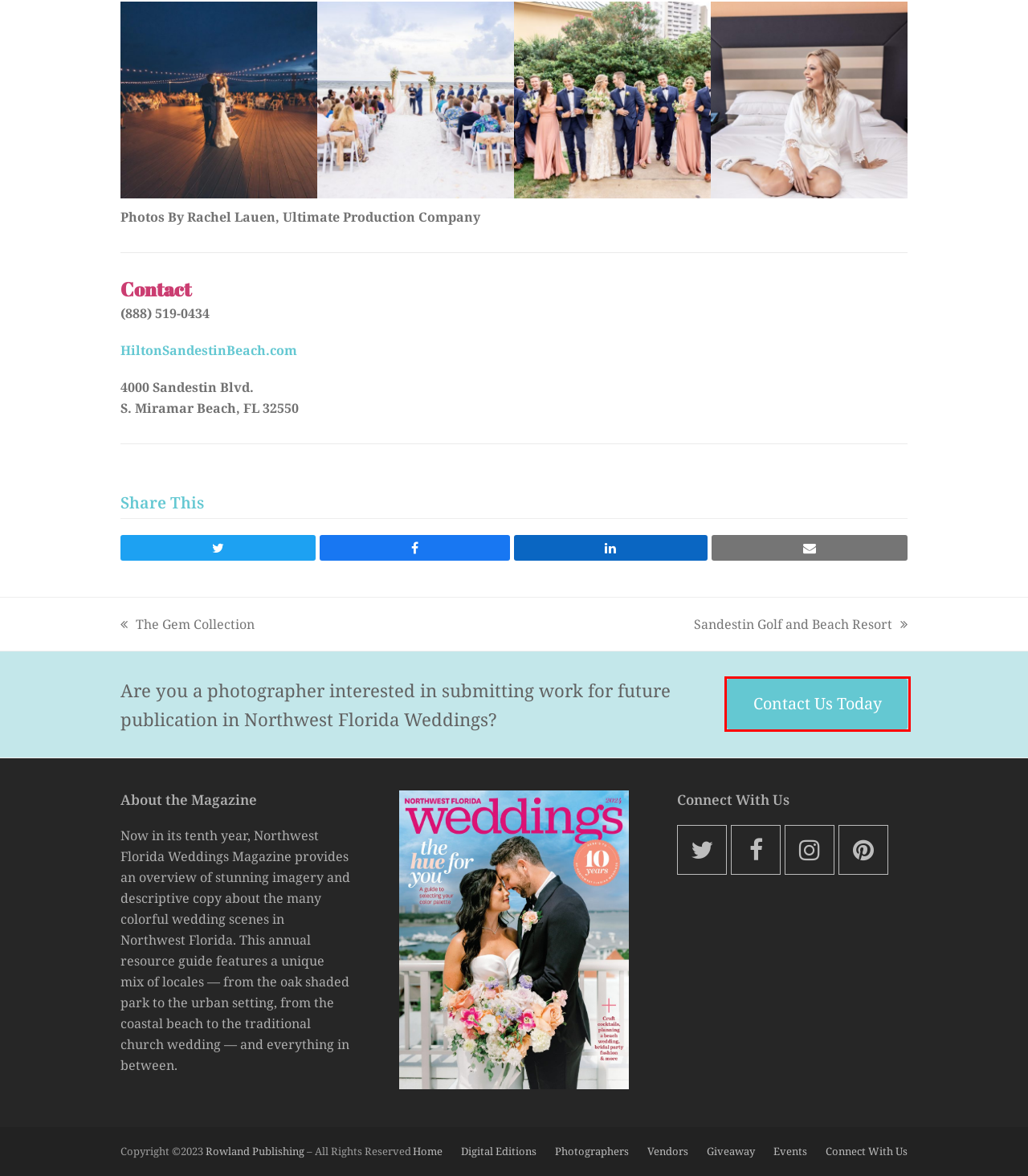You have a screenshot of a webpage, and a red bounding box highlights an element. Select the webpage description that best fits the new page after clicking the element within the bounding box. Options are:
A. Resources - Northwest Florida Weddings Magazine
B. Photographer Submission Form - Northwest Florida Weddings Magazine
C. The Gem Collection - Northwest Florida Weddings Magazine
D. The Custom Publishing Experts - Rowland Publishing
E. Sandestin Golf and Beach Resort - Northwest Florida Weddings Magazine
F. Real Weddings Archives - Northwest Florida Weddings Magazine
G. Blog - Northwest Florida Weddings Magazine
H. Contact Us - Northwest Florida Weddings Magazine

B